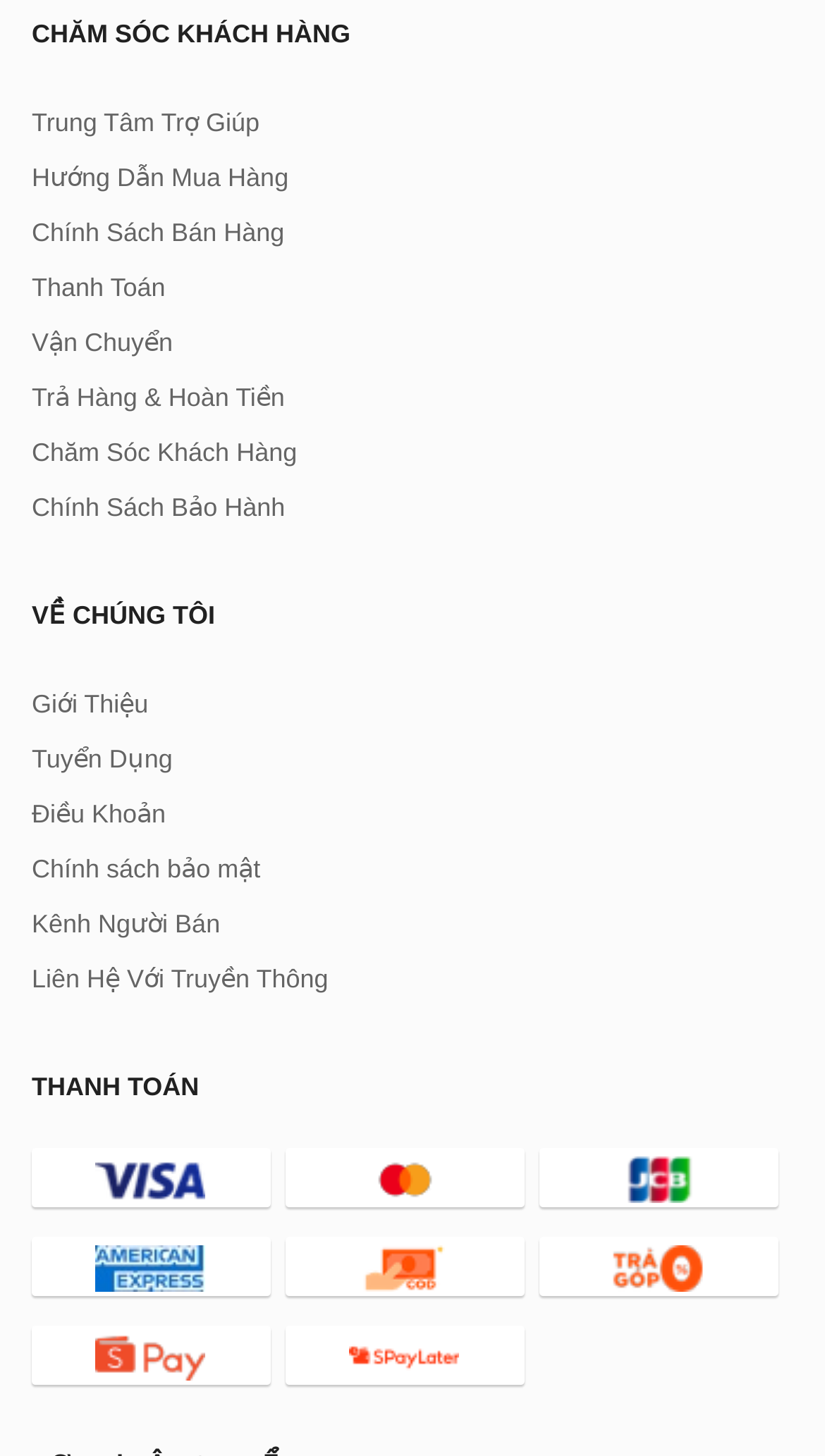Please mark the clickable region by giving the bounding box coordinates needed to complete this instruction: "Learn about Celebrities".

None